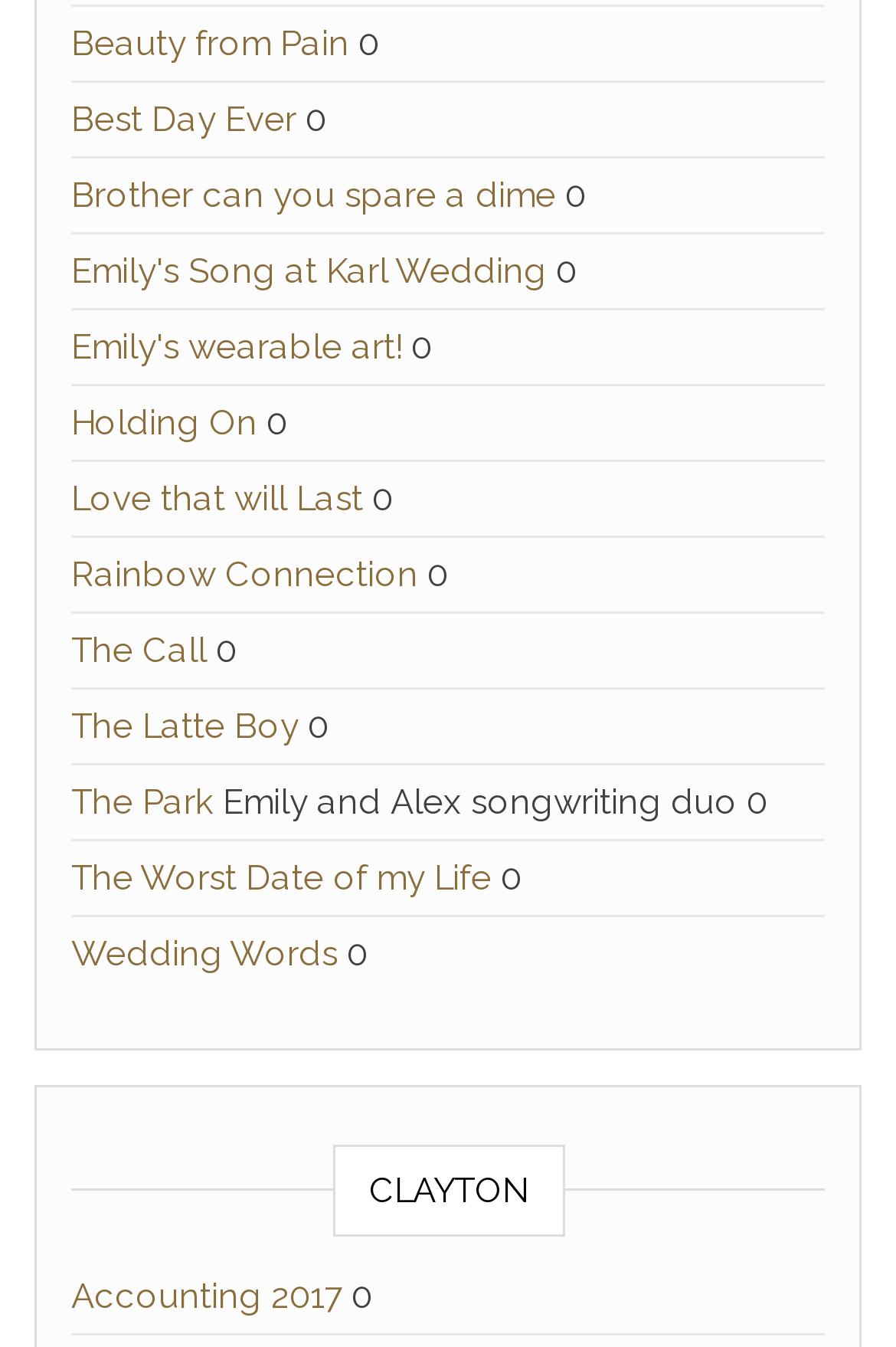Give a one-word or one-phrase response to the question:
What is the name of the songwriting duo?

Emily and Alex